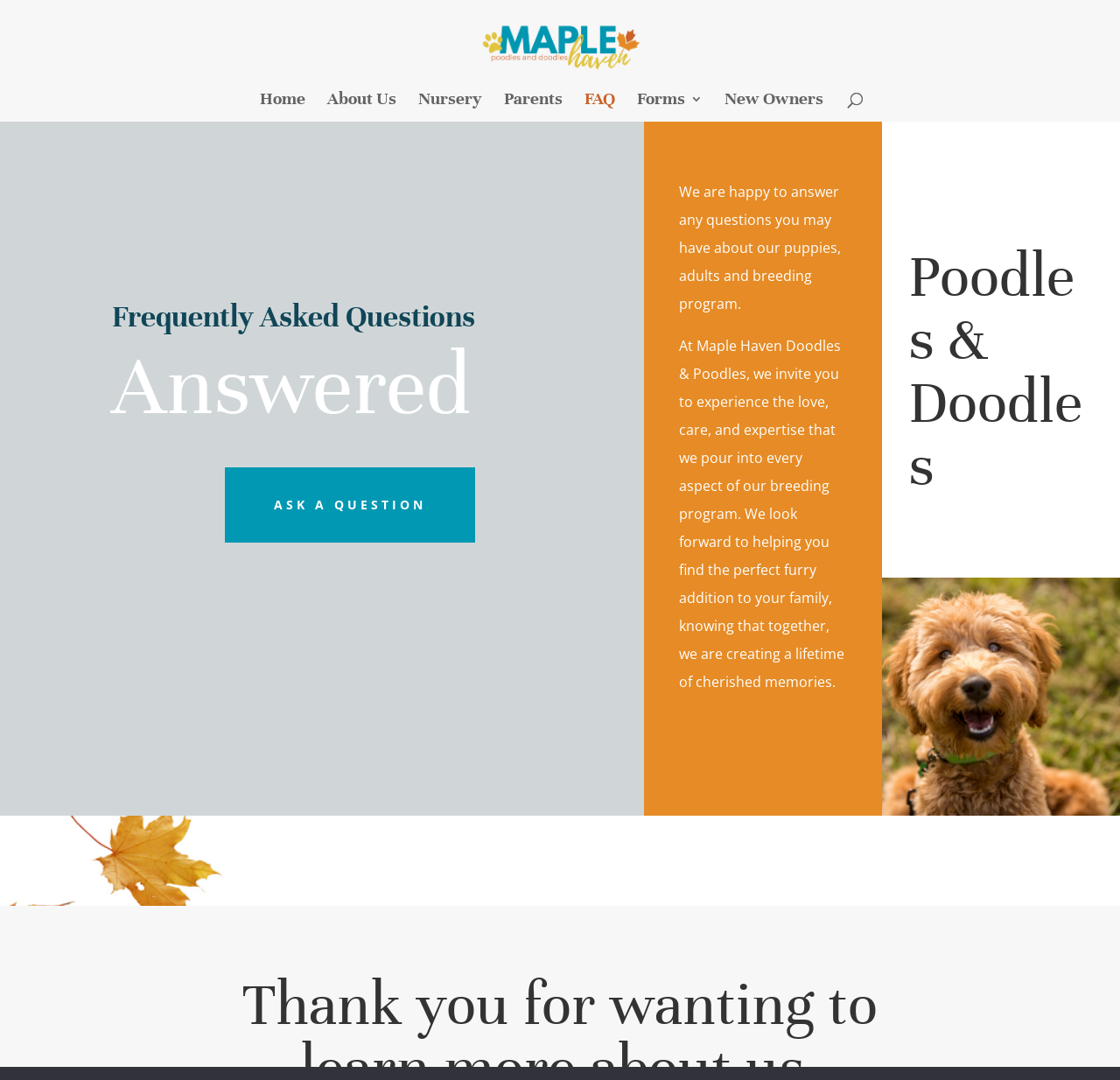What is the name of the breeding program?
Based on the image, answer the question with as much detail as possible.

The name of the breeding program can be found in the StaticText element with the text 'At Maple Haven Doodles & Poodles, we invite you to experience the love, care, and expertise that we pour into every aspect of our breeding program.'